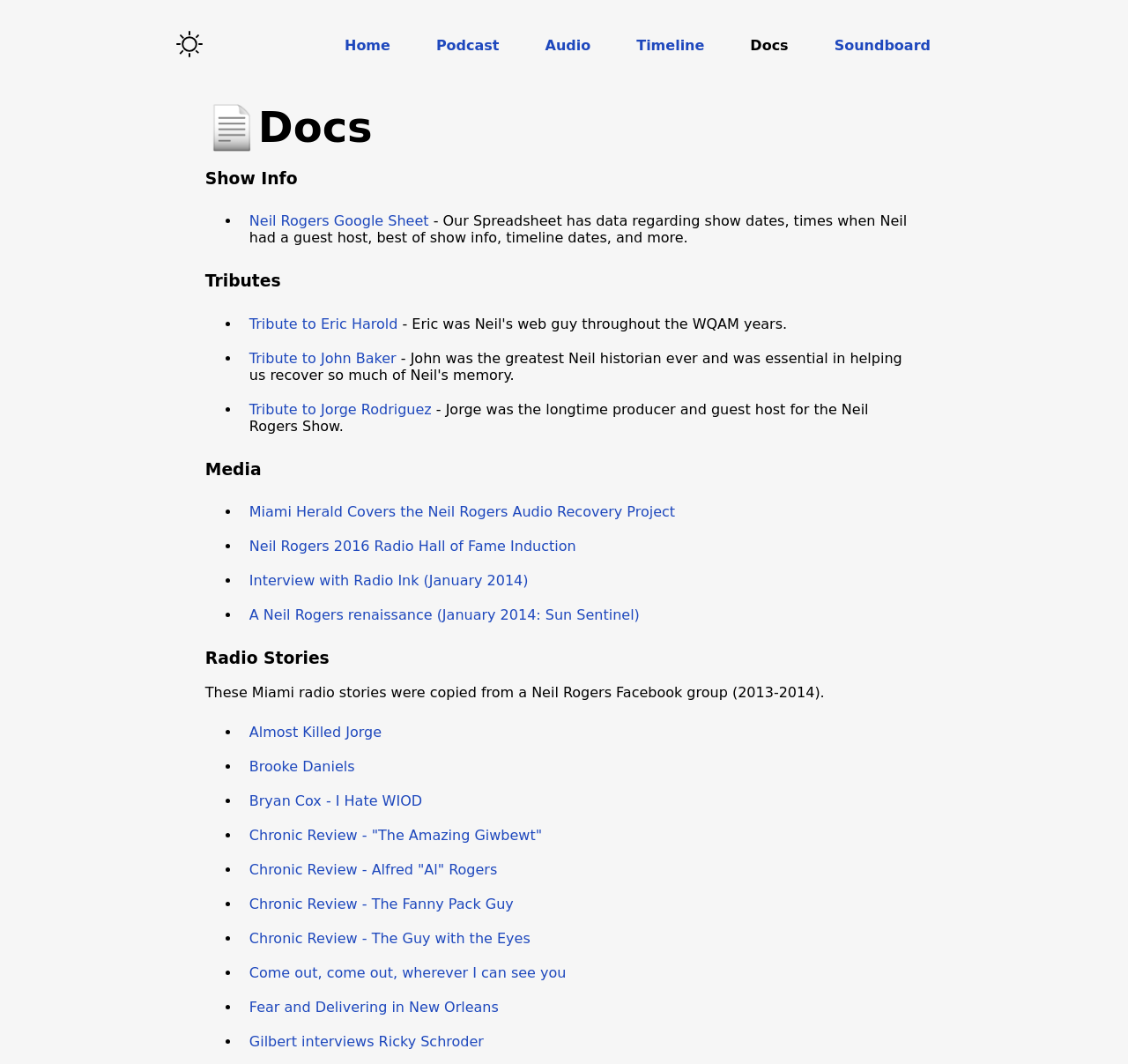Can you determine the bounding box coordinates of the area that needs to be clicked to fulfill the following instruction: "Enter a comment"?

None